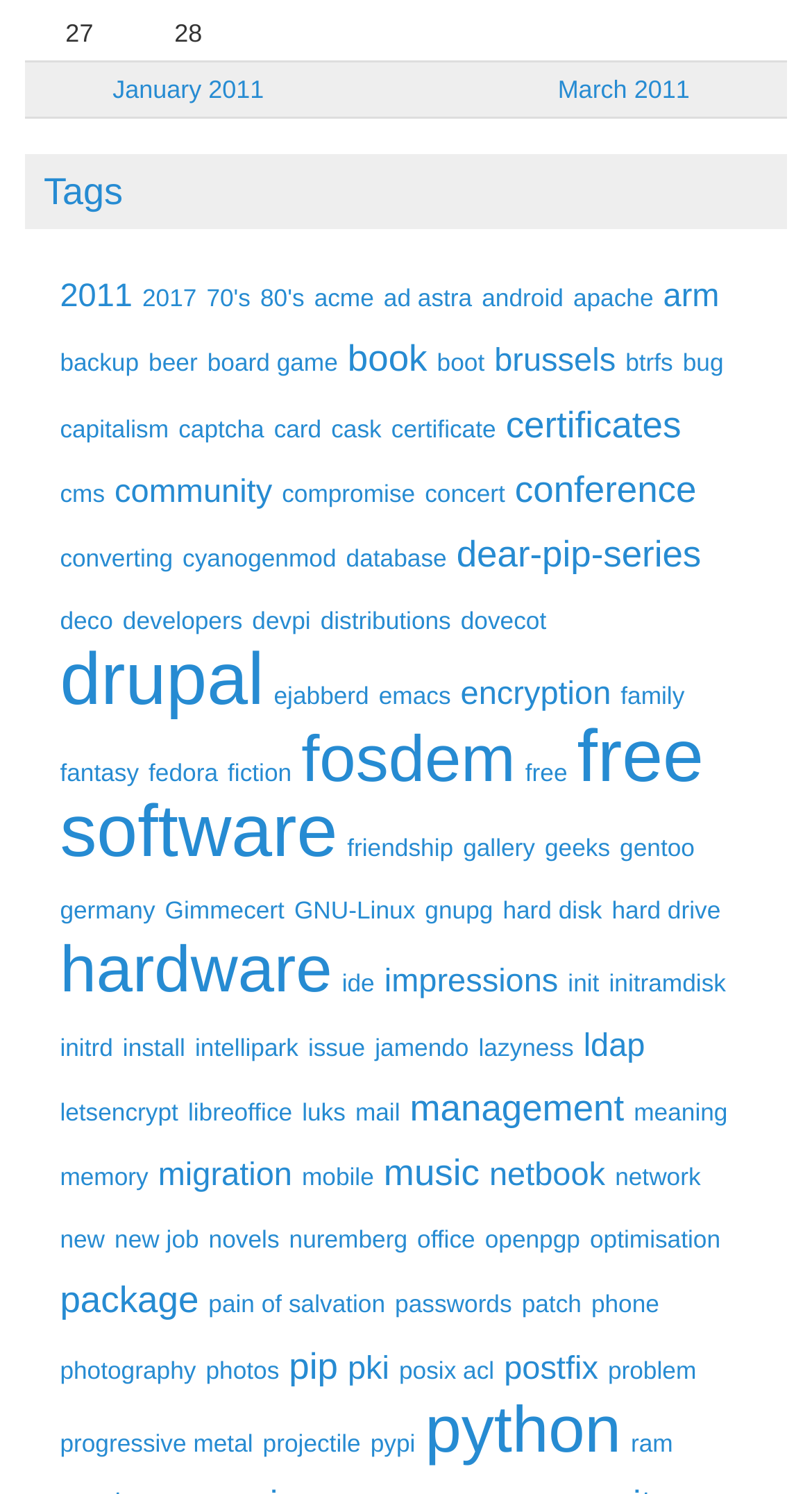Respond with a single word or phrase to the following question: How many links are there in the webpage?

75